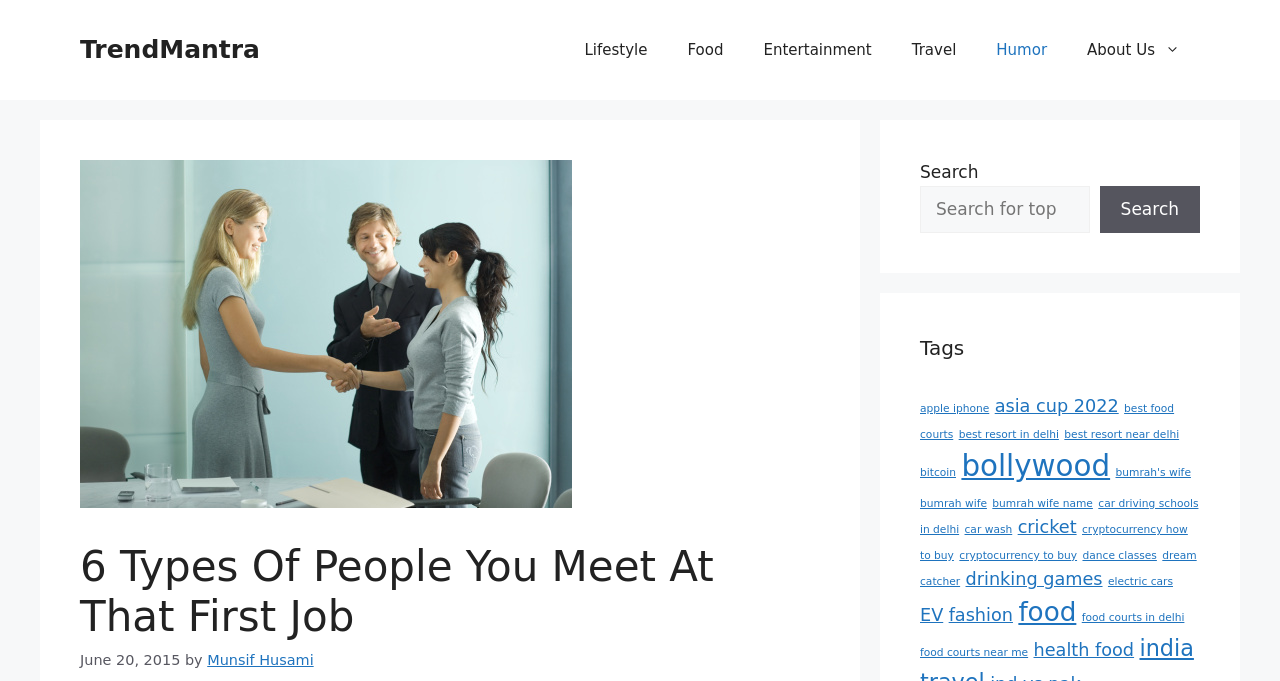What is the title of the article?
Please use the image to provide an in-depth answer to the question.

The title of the article can be found in the heading element, which contains the text '6 Types Of People You Meet At That First Job'.